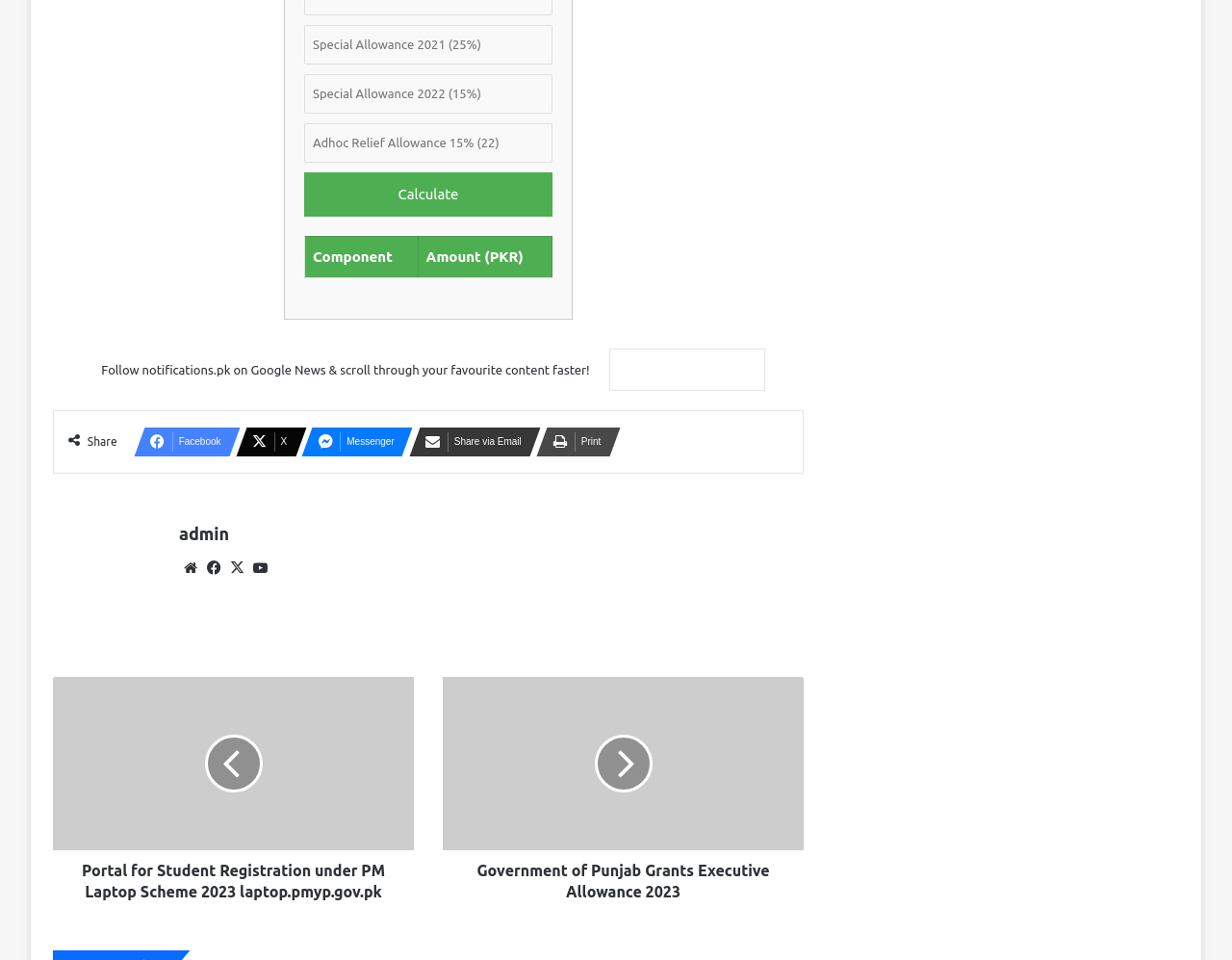Please identify the bounding box coordinates of the area I need to click to accomplish the following instruction: "Follow Google News".

[0.494, 0.363, 0.621, 0.408]